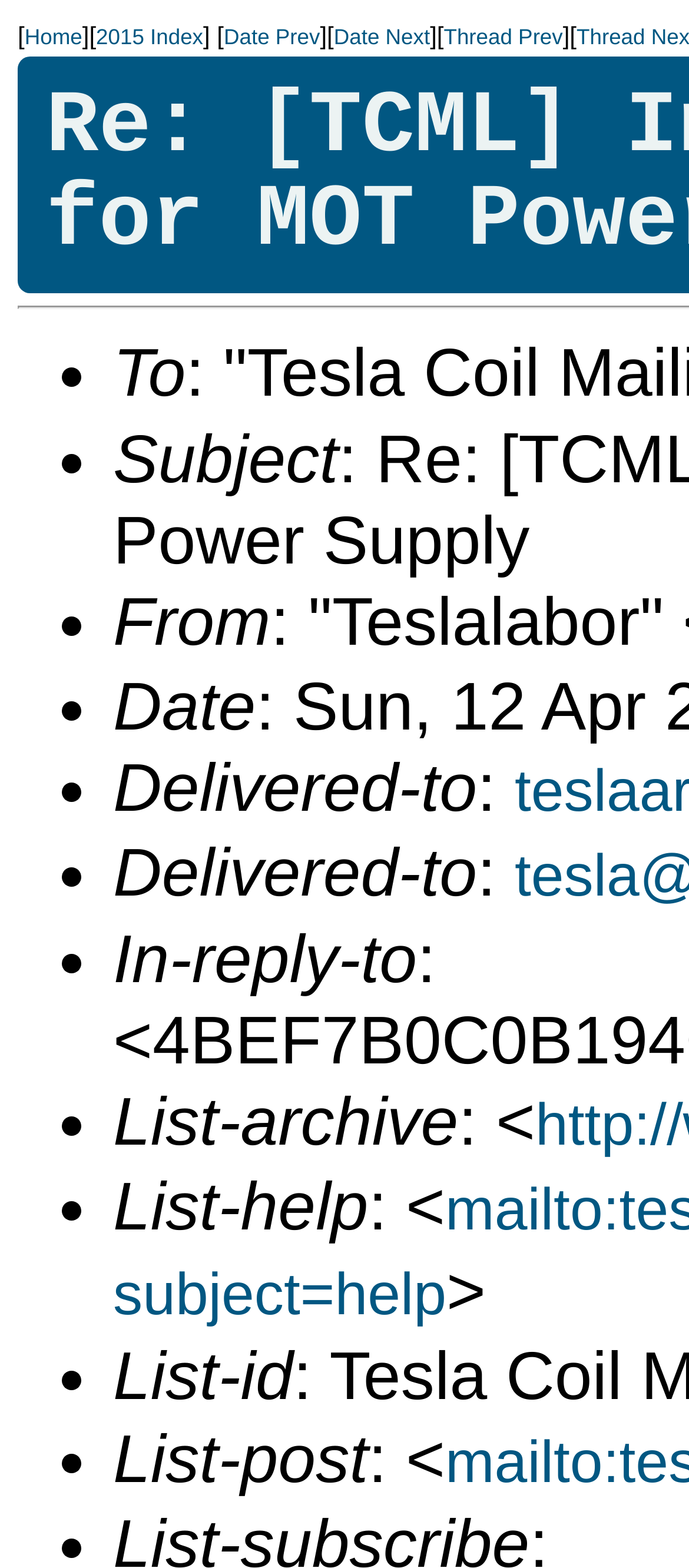Identify the bounding box of the HTML element described here: "Home". Provide the coordinates as four float numbers between 0 and 1: [left, top, right, bottom].

[0.036, 0.016, 0.119, 0.032]